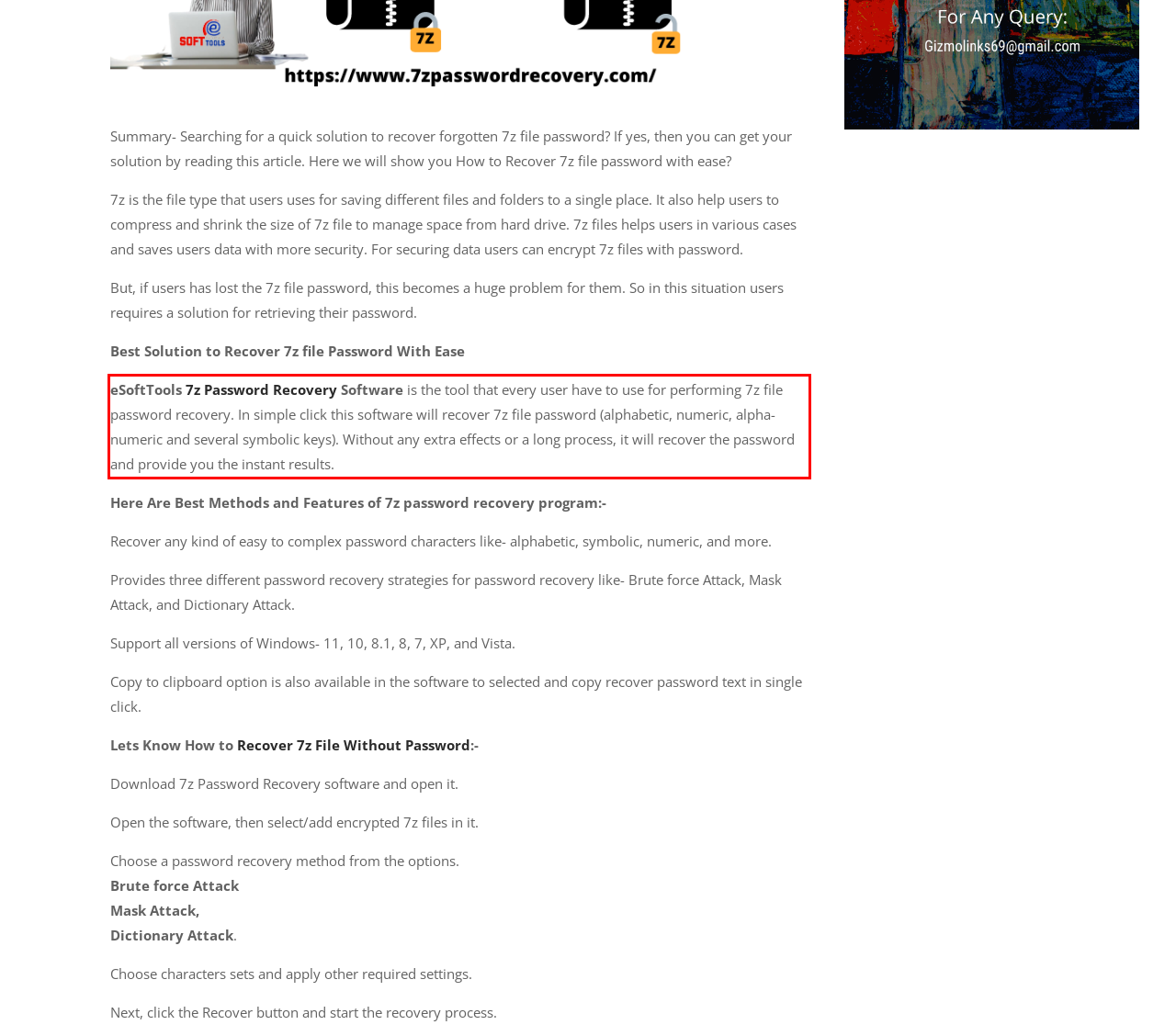Using the webpage screenshot, recognize and capture the text within the red bounding box.

eSoftTools 7z Password Recovery Software is the tool that every user have to use for performing 7z file password recovery. In simple click this software will recover 7z file password (alphabetic, numeric, alpha-numeric and several symbolic keys). Without any extra effects or a long process, it will recover the password and provide you the instant results.